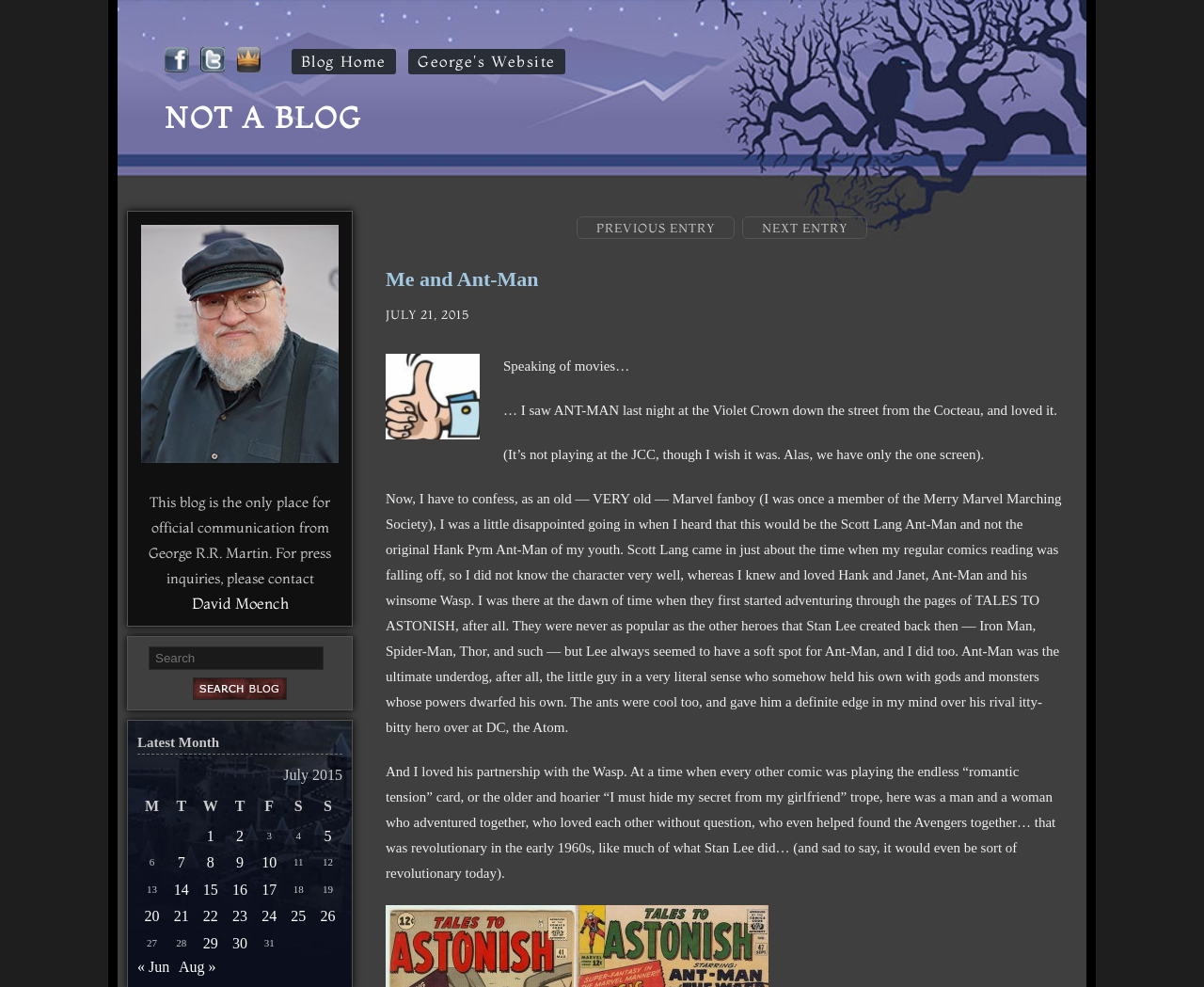Identify the bounding box coordinates for the element you need to click to achieve the following task: "View posts published on July 21, 2015". Provide the bounding box coordinates as four float numbers between 0 and 1, in the form [left, top, right, bottom].

[0.141, 0.917, 0.16, 0.94]